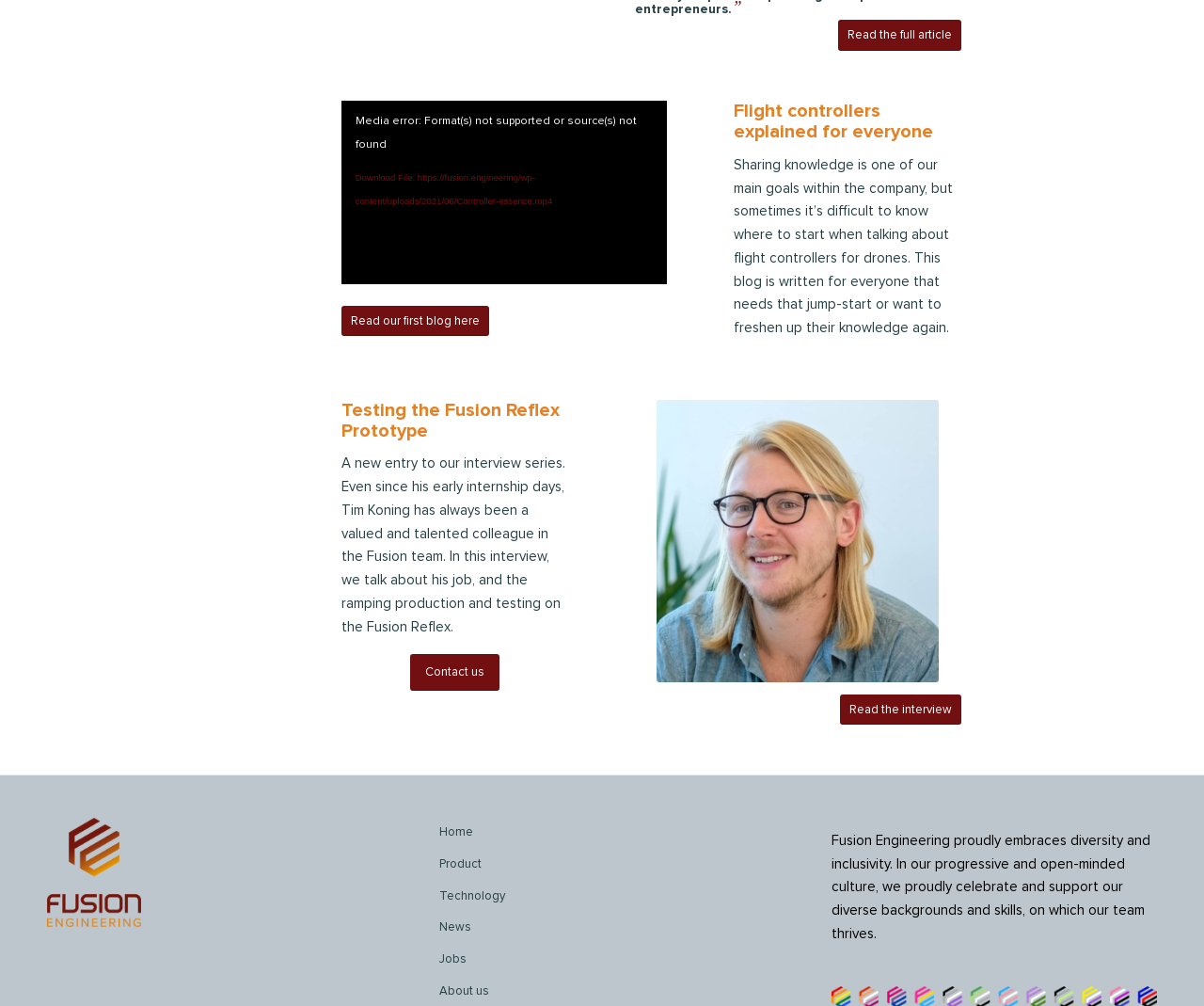Locate the bounding box coordinates of the element that should be clicked to fulfill the instruction: "Download the video file".

[0.283, 0.165, 0.554, 0.211]